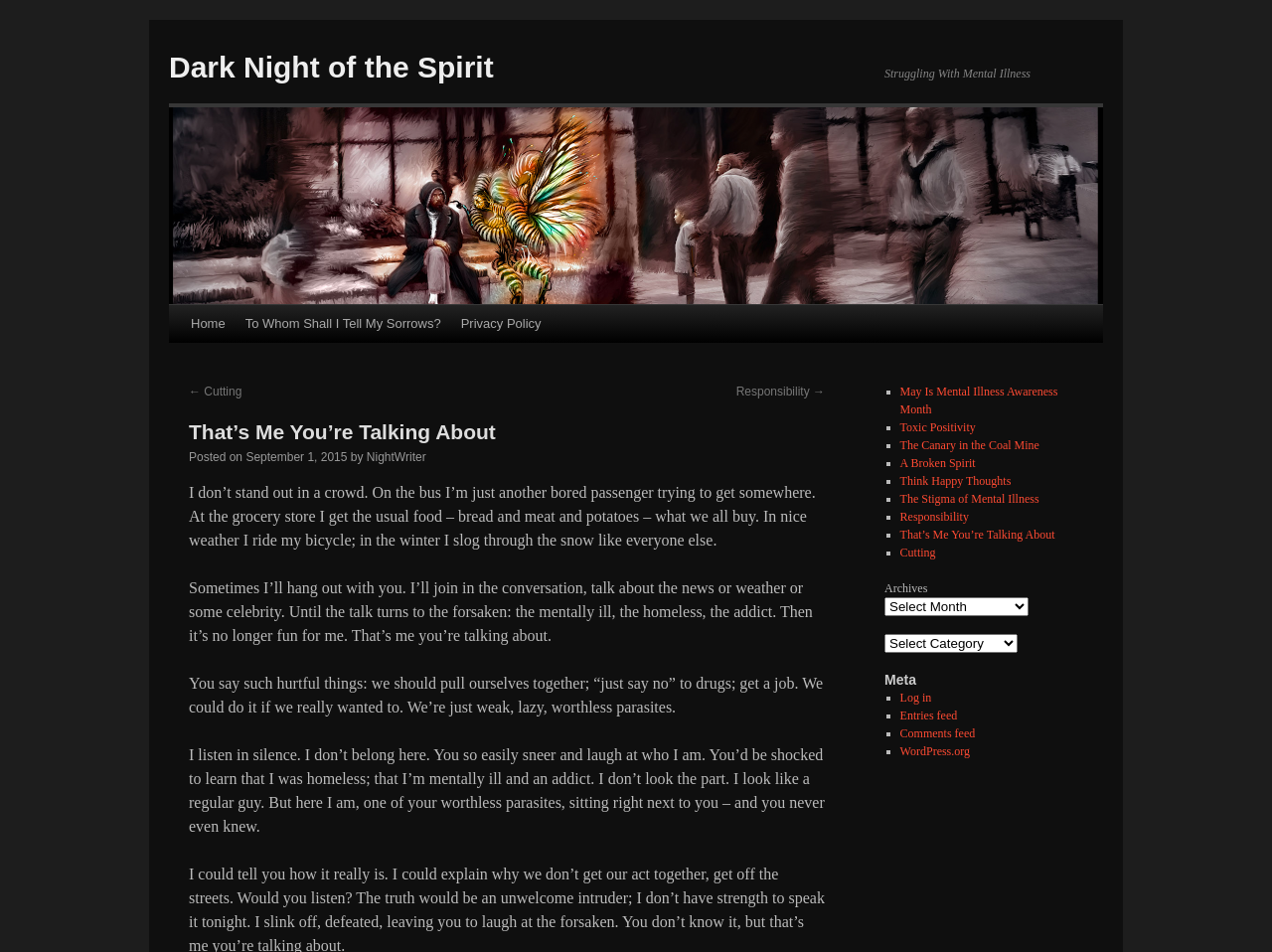Find and indicate the bounding box coordinates of the region you should select to follow the given instruction: "Log in to the website".

[0.707, 0.725, 0.732, 0.74]